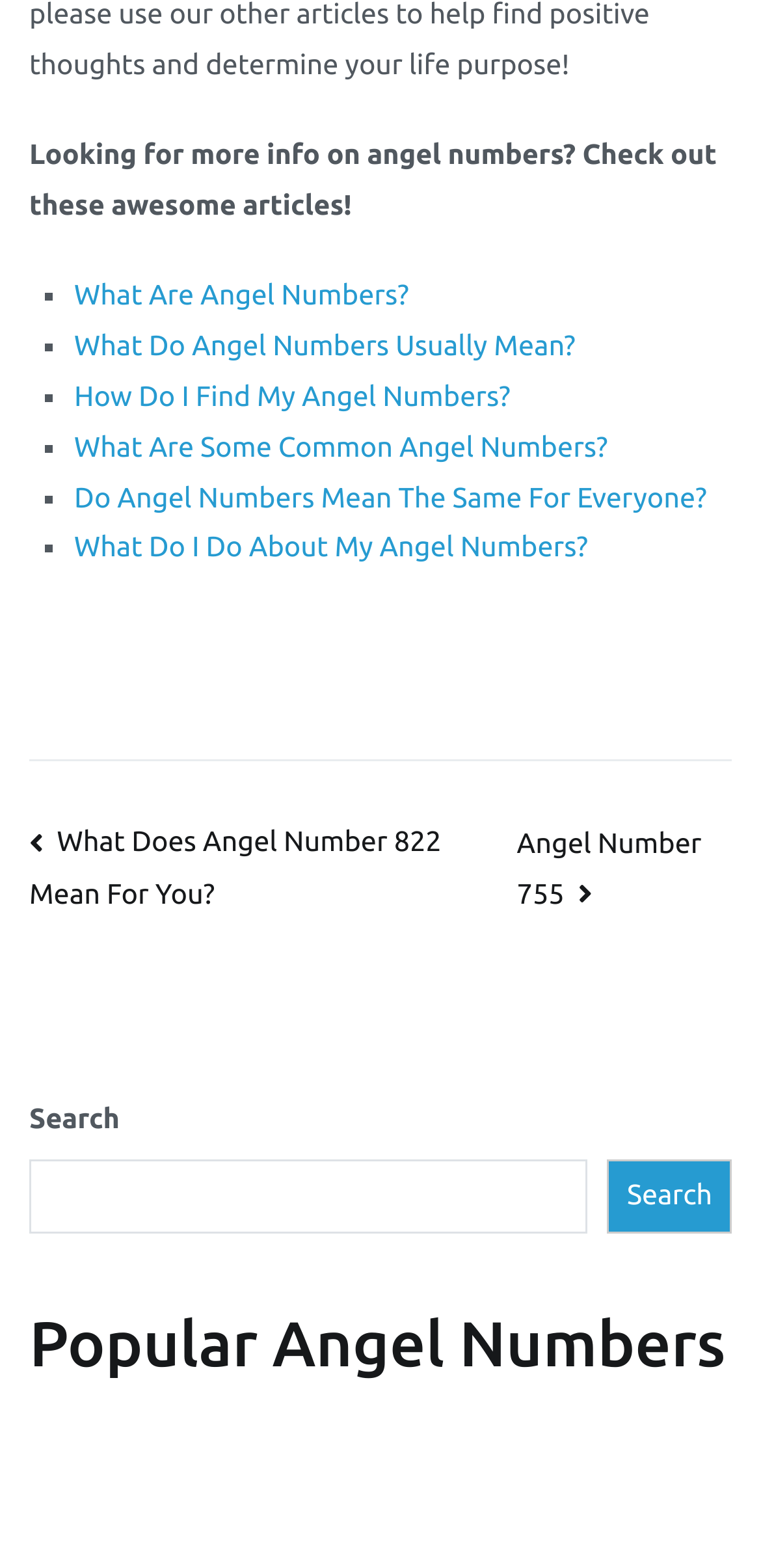How many links are in the post navigation section?
Using the information from the image, give a concise answer in one word or a short phrase.

2